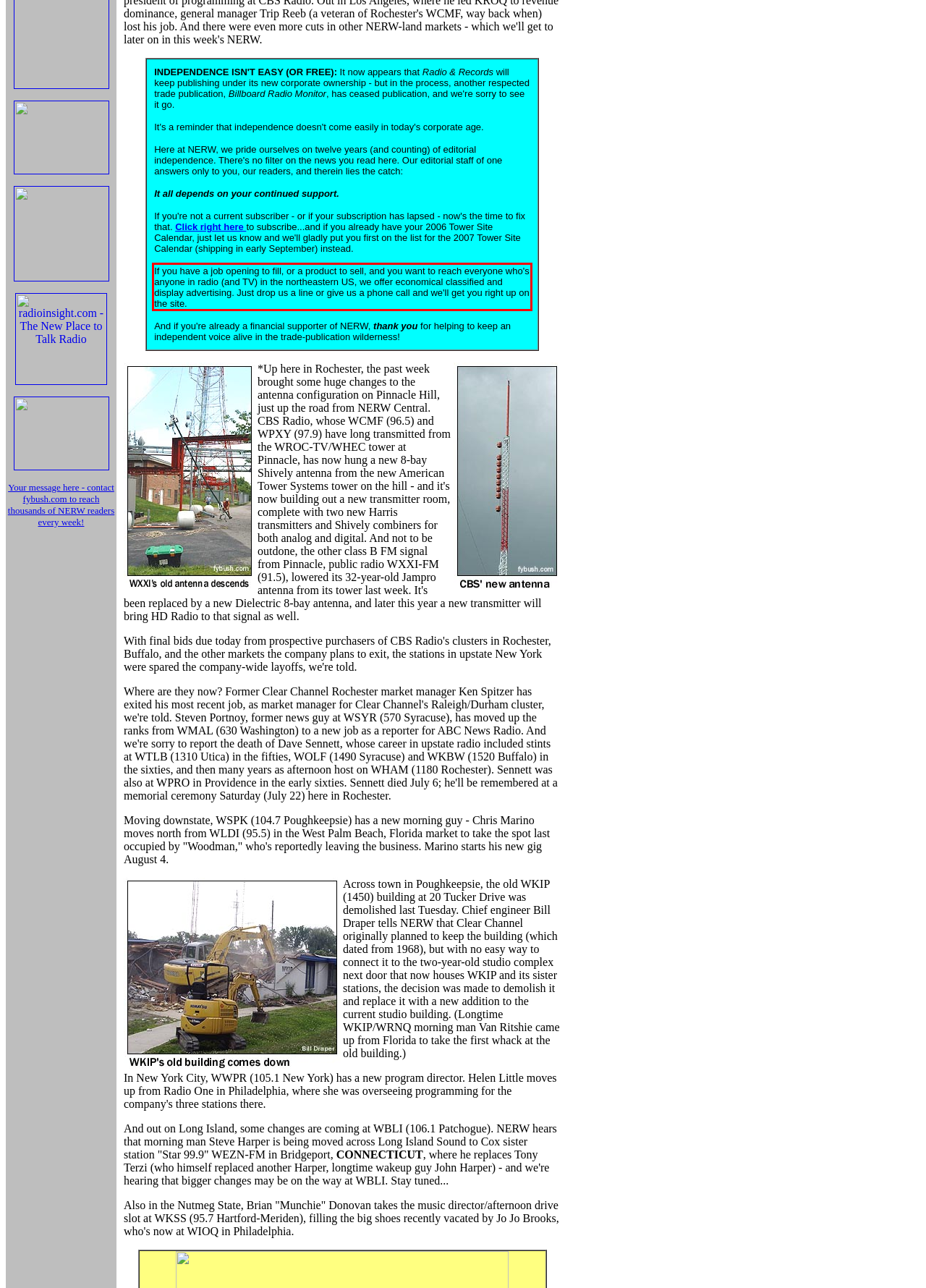Given a webpage screenshot with a red bounding box, perform OCR to read and deliver the text enclosed by the red bounding box.

If you have a job opening to fill, or a product to sell, and you want to reach everyone who's anyone in radio (and TV) in the northeastern US, we offer economical classified and display advertising. Just drop us a line or give us a phone call and we'll get you right up on the site.